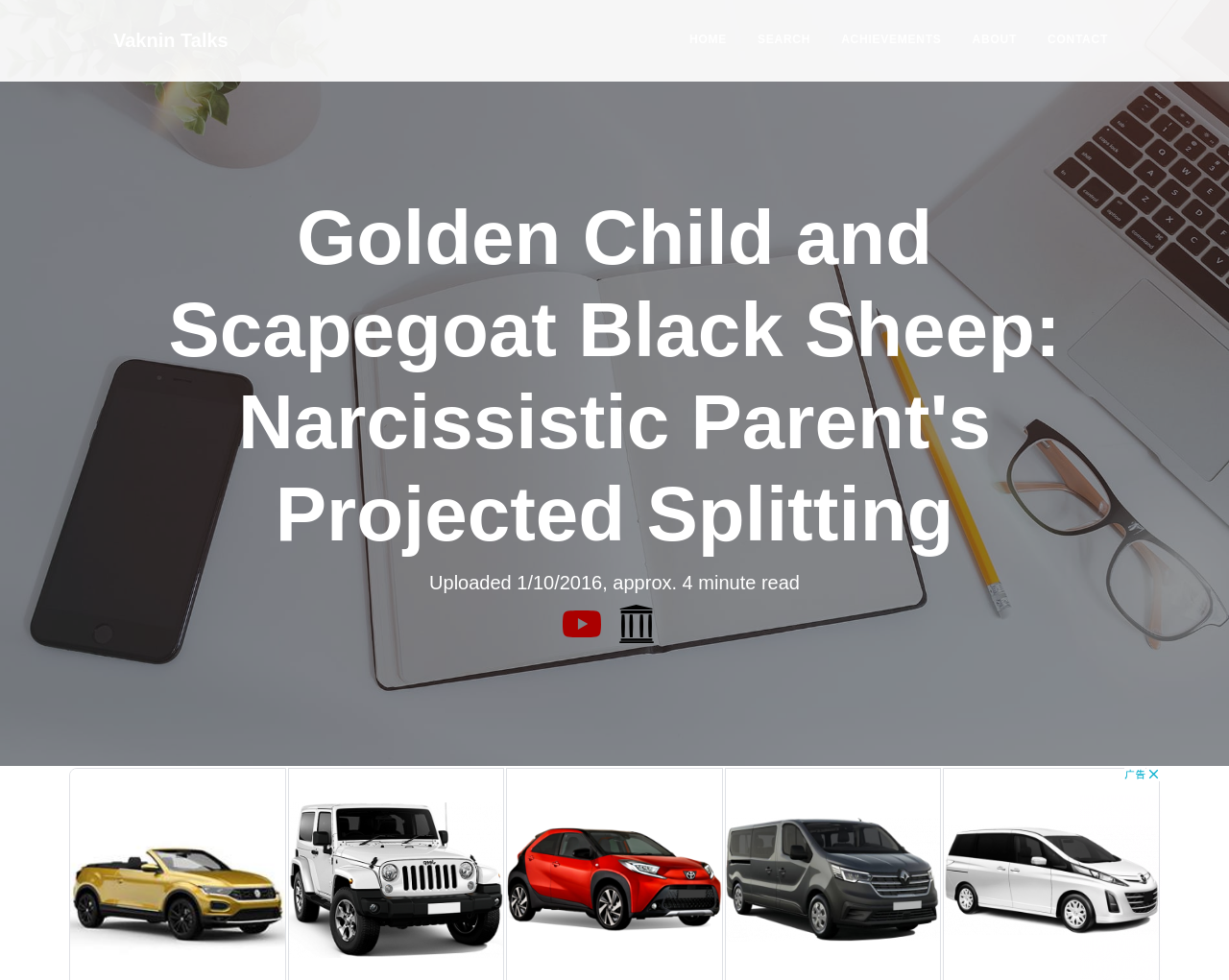Locate the bounding box coordinates of the item that should be clicked to fulfill the instruction: "go to home page".

[0.555, 0.008, 0.598, 0.074]